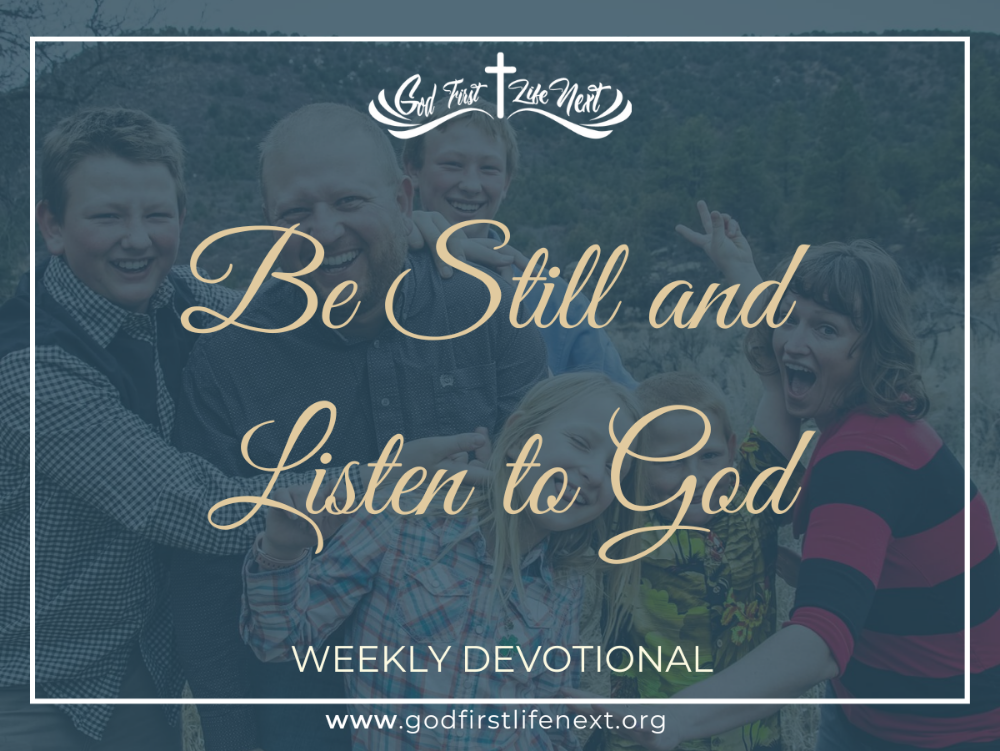What is the atmosphere of the image?
Look at the image and respond with a one-word or short-phrase answer.

Serene and uplifting